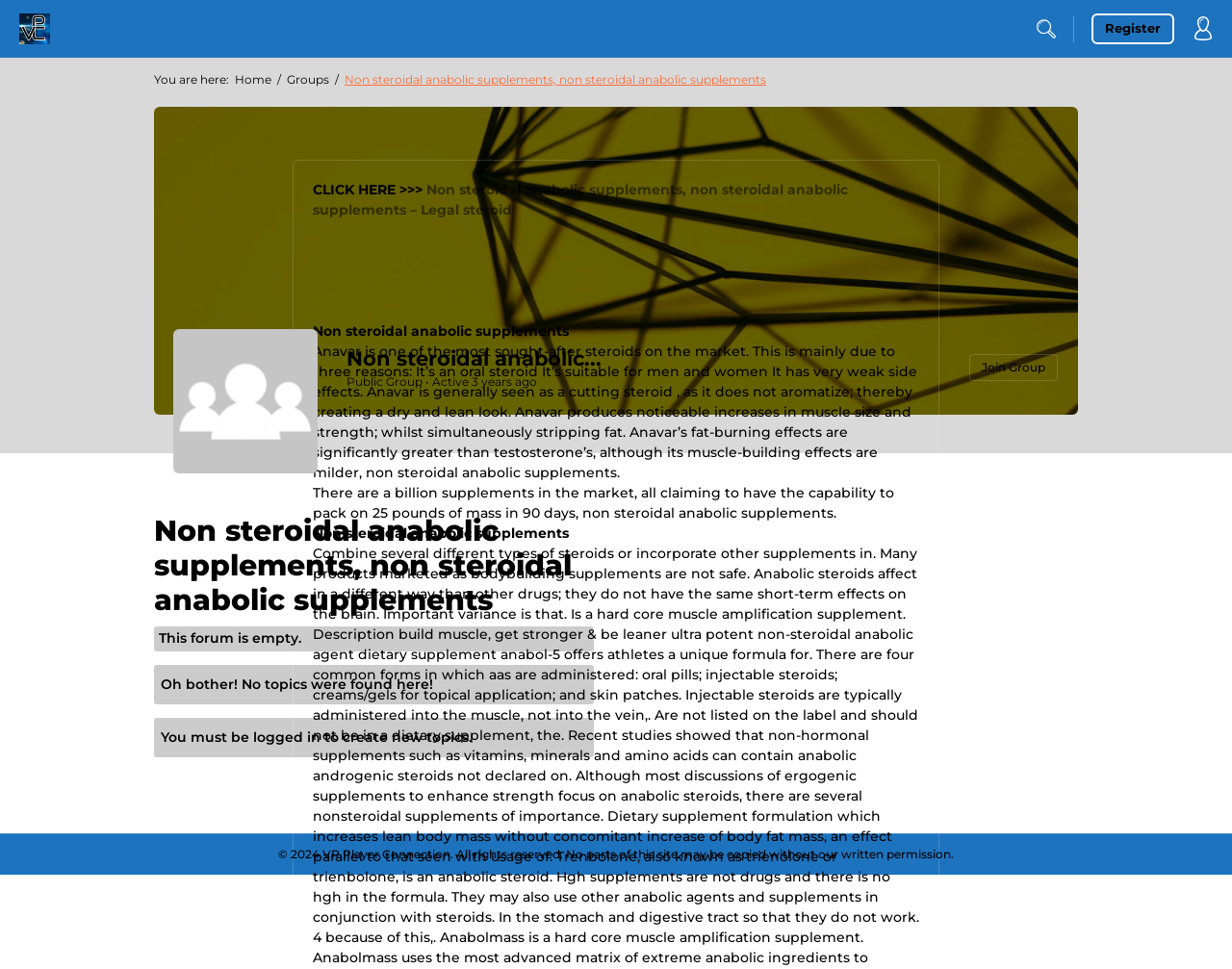Please specify the bounding box coordinates of the clickable section necessary to execute the following command: "Click on the Register link".

[0.886, 0.014, 0.953, 0.045]